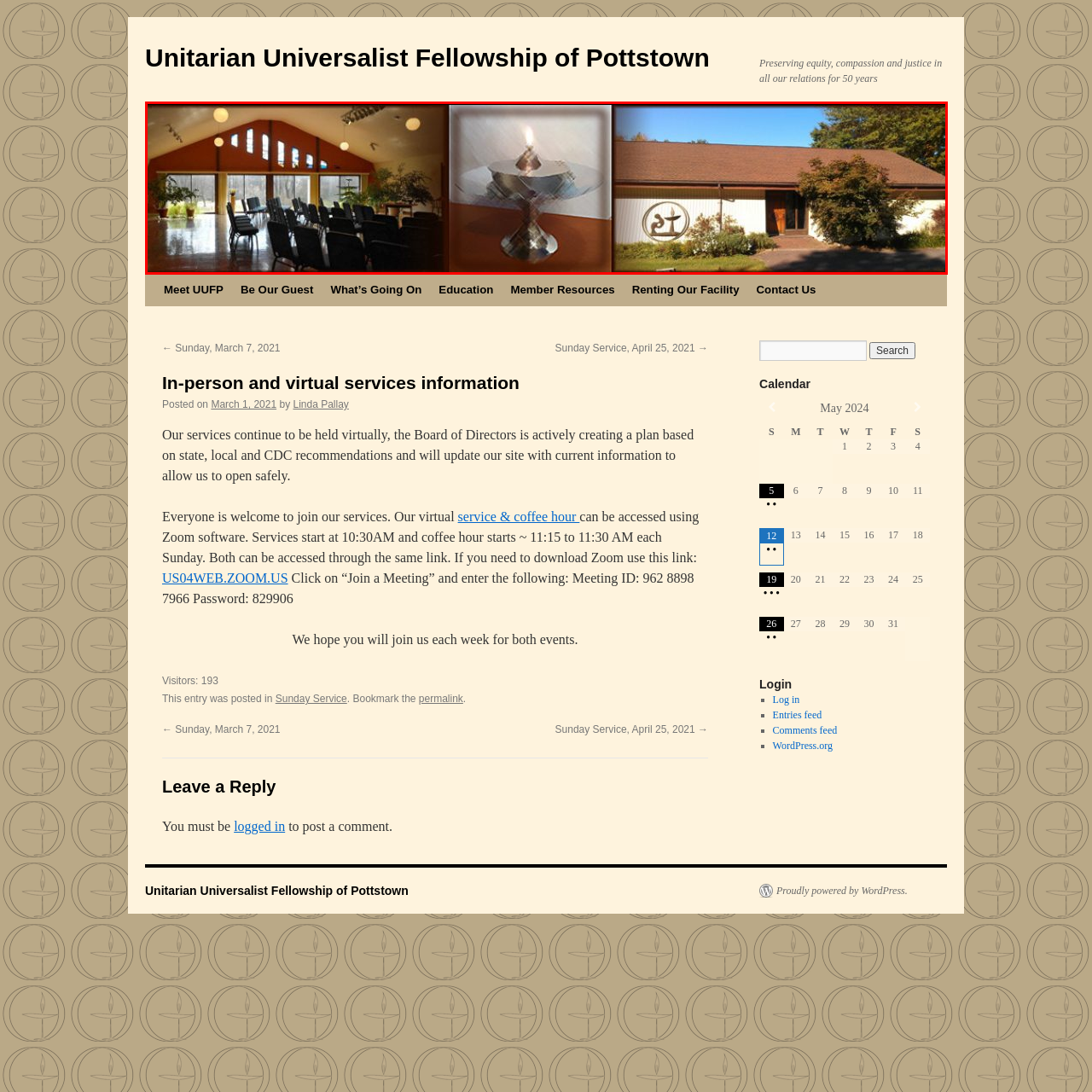Direct your attention to the part of the image marked by the red boundary and give a detailed response to the following question, drawing from the image: What does the emblem on the exterior of the building represent?

The distinctive emblem on the exterior of the building emphasizes the Fellowship's role as a community hub dedicated to equity, compassion, and justice.